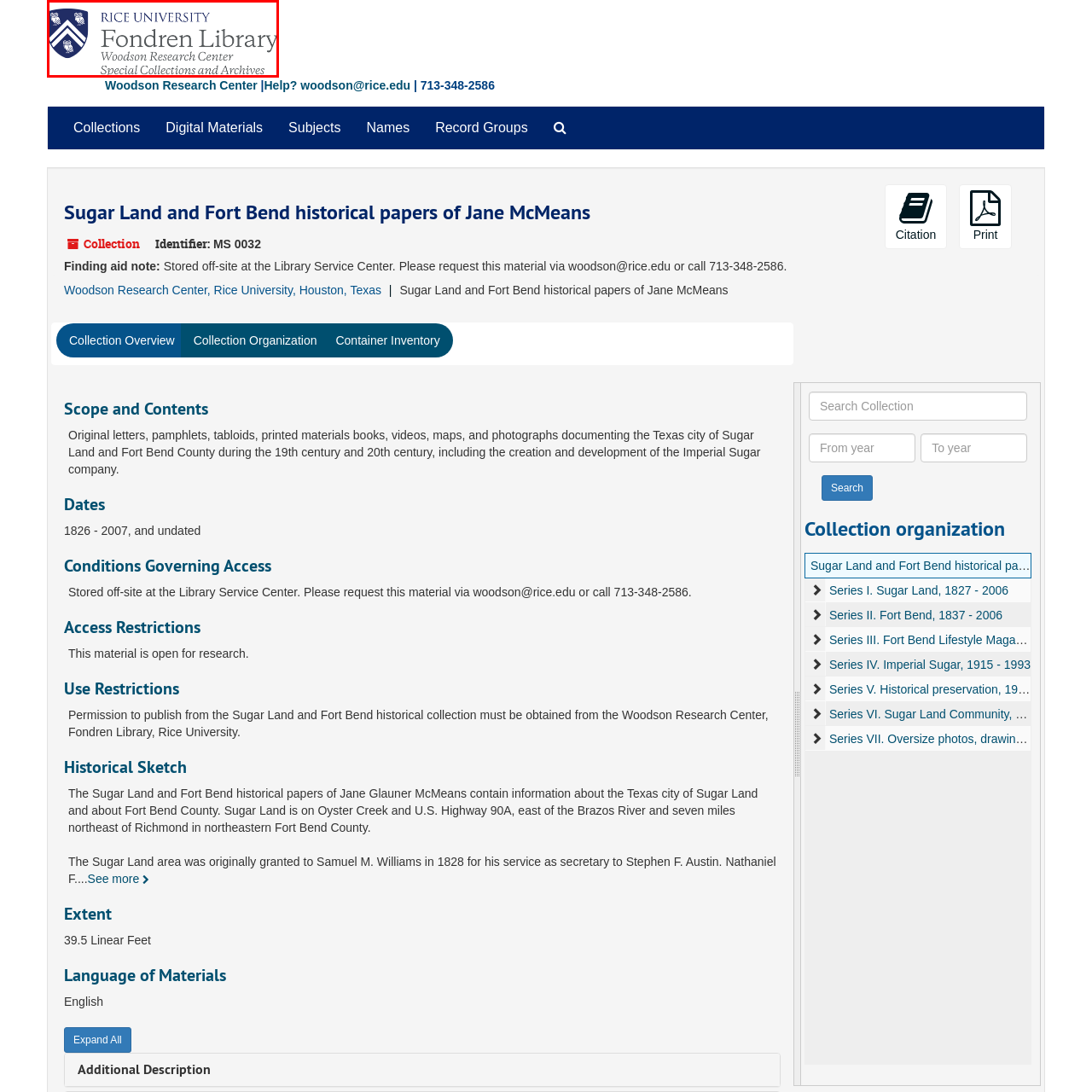View the image inside the red-bordered box and answer the given question using a single word or phrase:
What region's history is of interest to the community?

Sugar Land and Fort Bend County